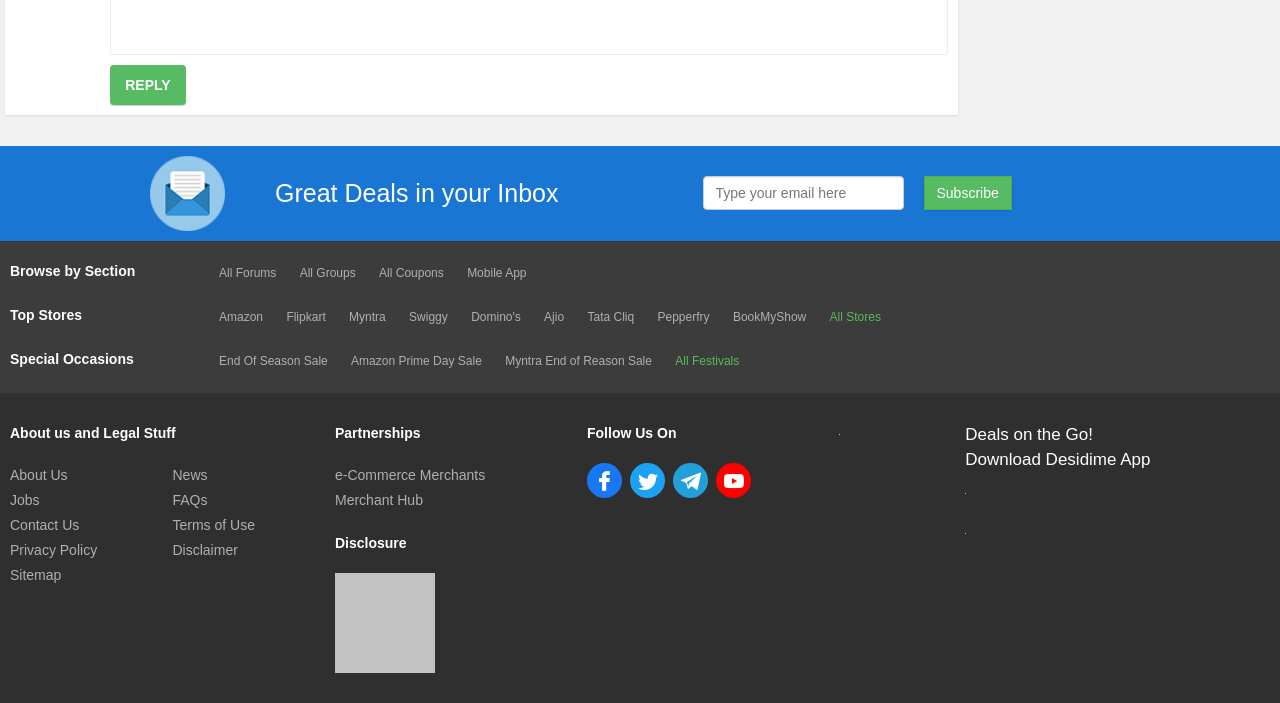What is the purpose of the textbox?
Based on the screenshot, give a detailed explanation to answer the question.

The textbox is labeled 'Type your email here' and is located next to a 'Subscribe' button, suggesting that its purpose is to input an email address to subscribe to a newsletter or service.